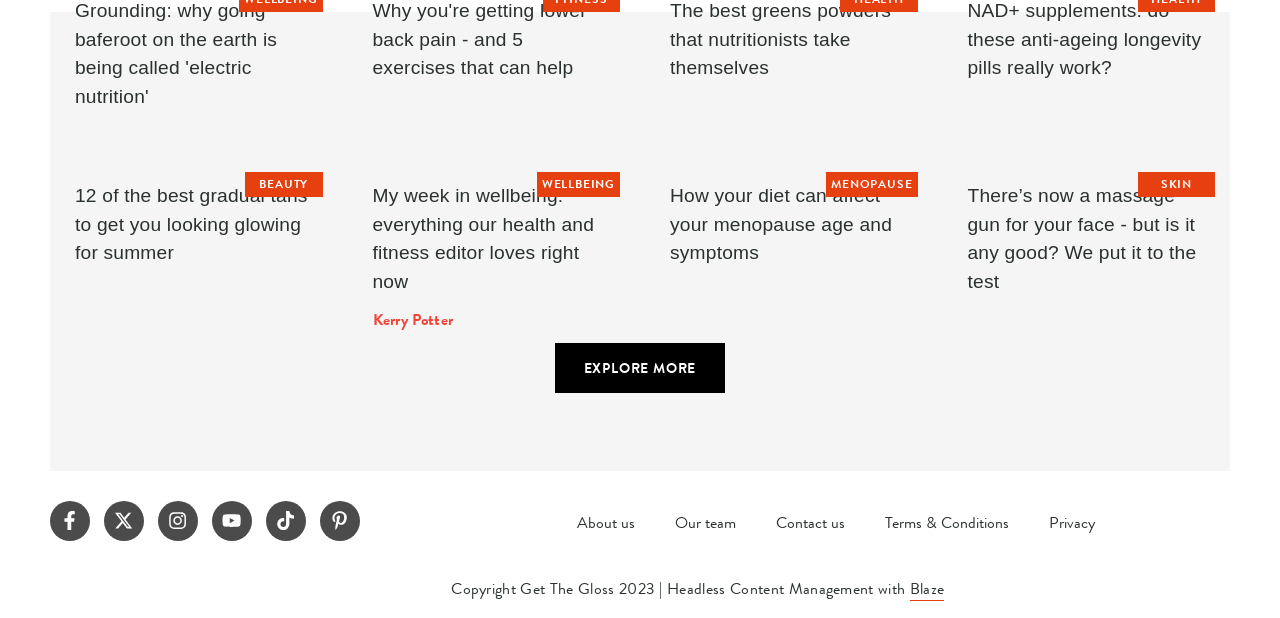Please answer the following question using a single word or phrase: 
What categories are listed at the top of the page?

BEAUTY, WELLBEING, MENOPAUSE, SKIN